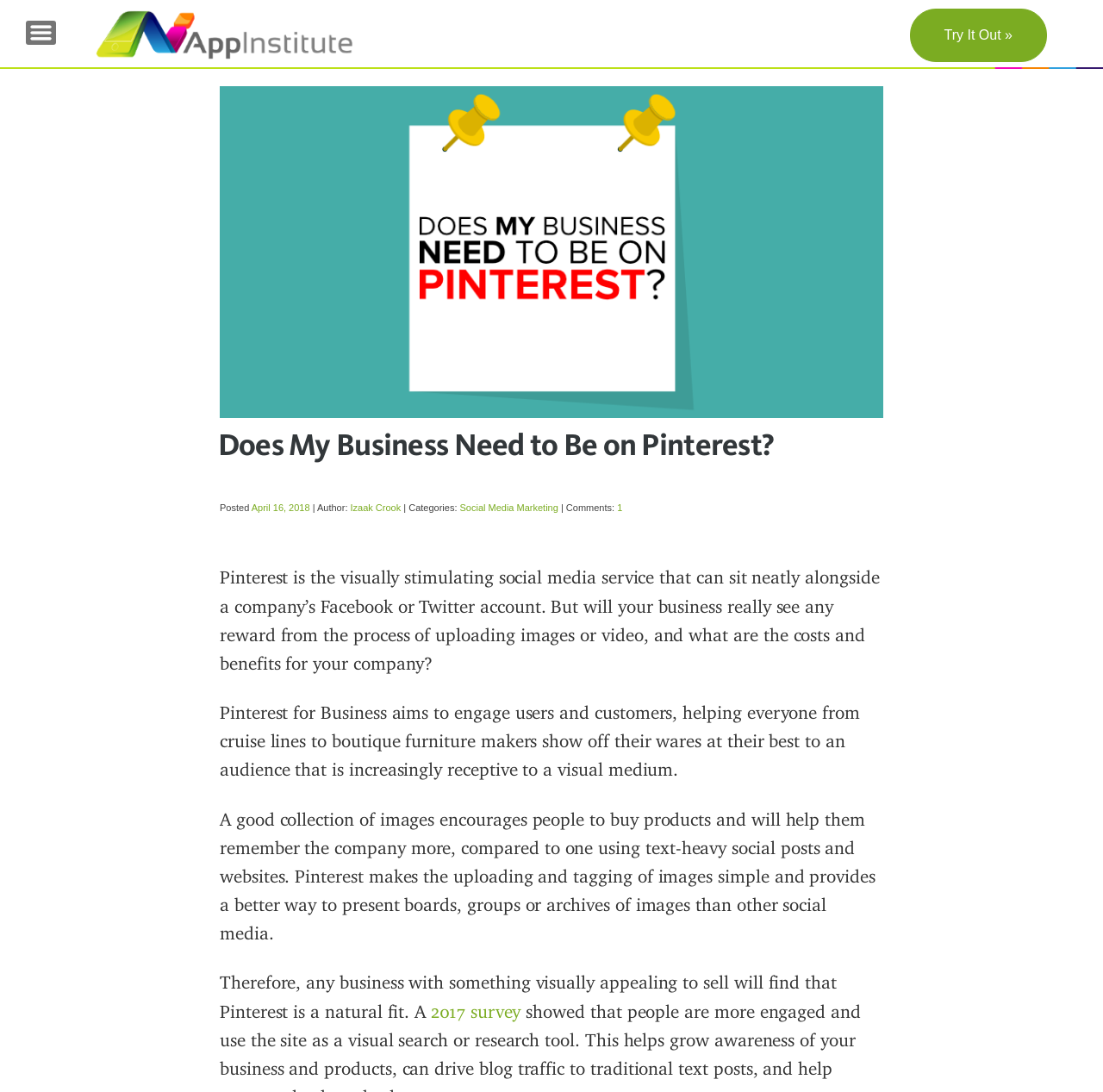Explain the contents of the webpage comprehensively.

The webpage is an article discussing whether a business needs a Pinterest account. At the top left, there is a "Menu" link, followed by an empty link and a "Skip to content" link. On the top right, there is a "Try It Out »" link.

Below the top navigation, there is a large image that spans most of the width of the page, with a header that reads "Does My Business Need to Be on Pinterest?" in a prominent font. Below the header, there is a section with metadata, including the post date "April 16, 2018", author "Izaak Crook", category "Social Media Marketing", and a link to 1 comment.

The main content of the article is divided into four paragraphs. The first paragraph explains that Pinterest is a visually stimulating social media service that can complement a company's Facebook or Twitter account. The second paragraph discusses how Pinterest for Business aims to engage users and customers by showcasing products in a visually appealing way. The third paragraph highlights the benefits of using Pinterest, including encouraging people to buy products and helping them remember the company more. The fourth paragraph, which is incomplete, mentions a 2017 survey.

Throughout the article, there are no other images besides the large header image. The text is organized in a clear and readable format, with headings and paragraphs that flow logically.